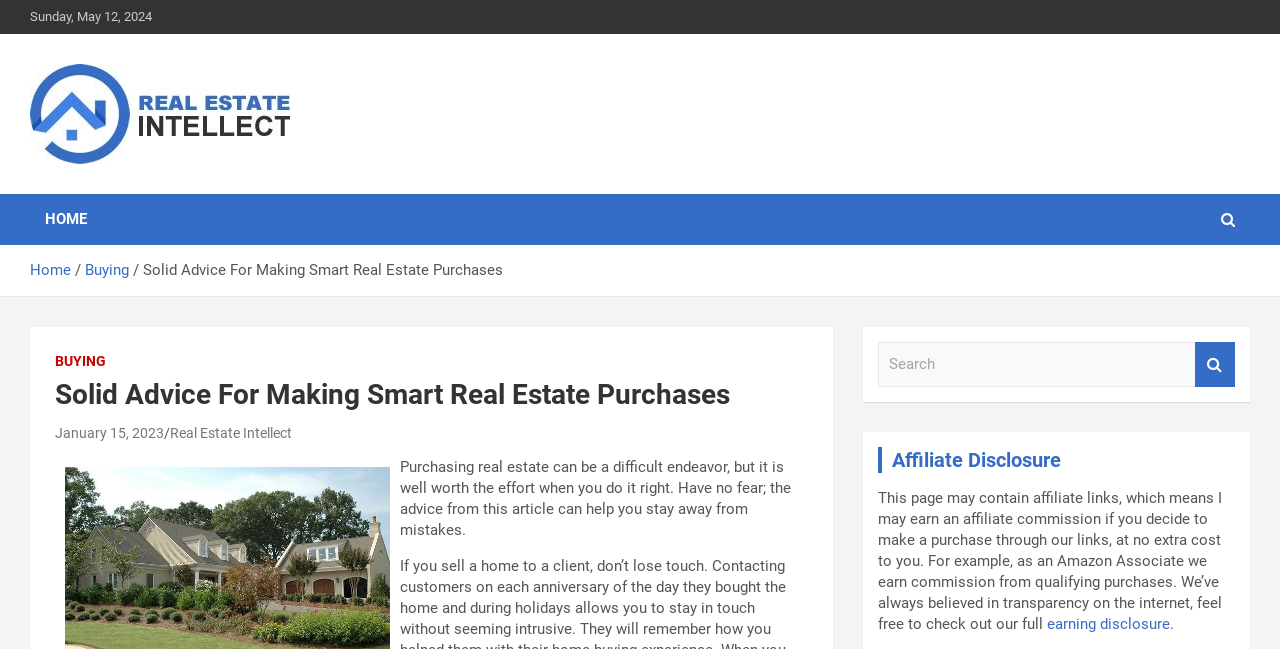What is the date of the article?
Give a single word or phrase as your answer by examining the image.

January 15, 2023